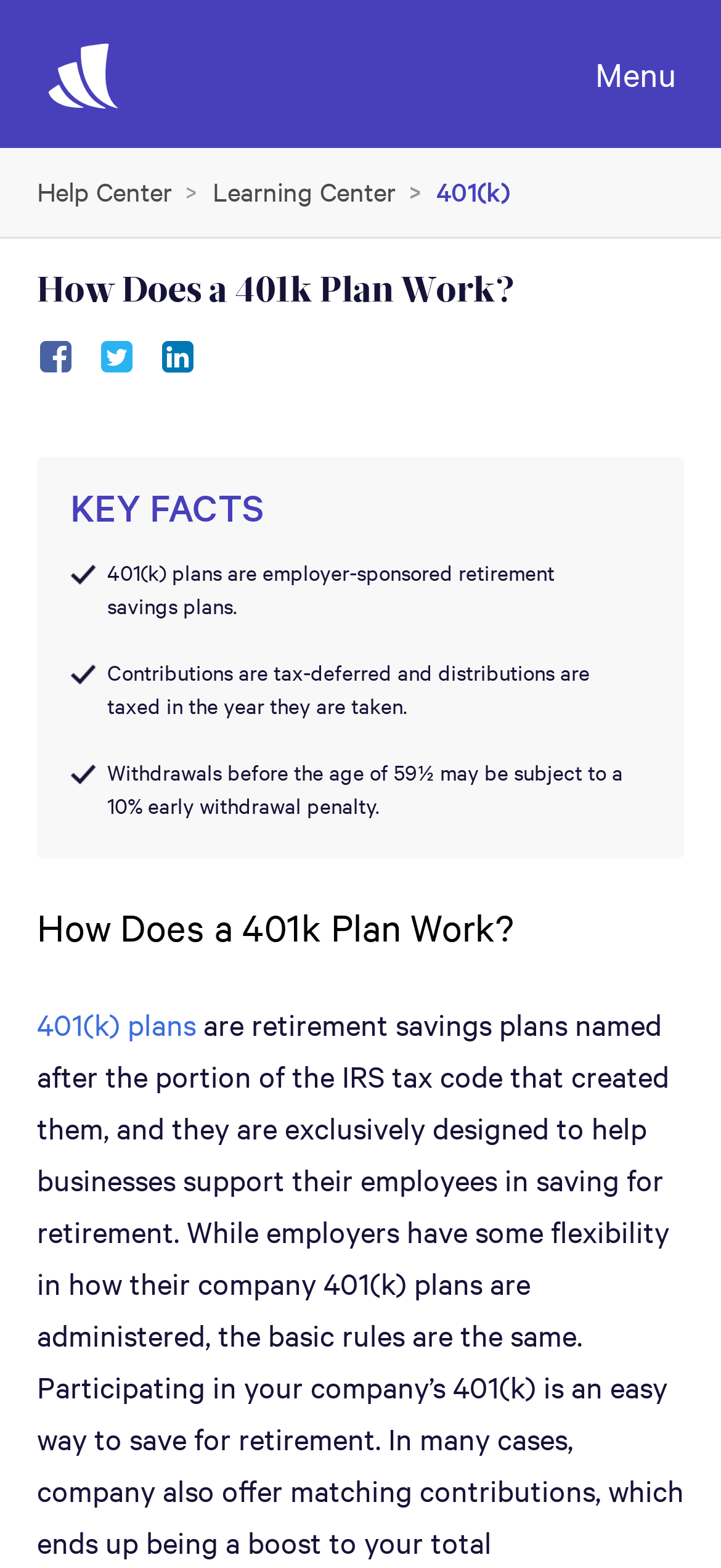Locate the bounding box coordinates of the UI element described by: "Help Center". Provide the coordinates as four float numbers between 0 and 1, formatted as [left, top, right, bottom].

[0.051, 0.11, 0.238, 0.133]